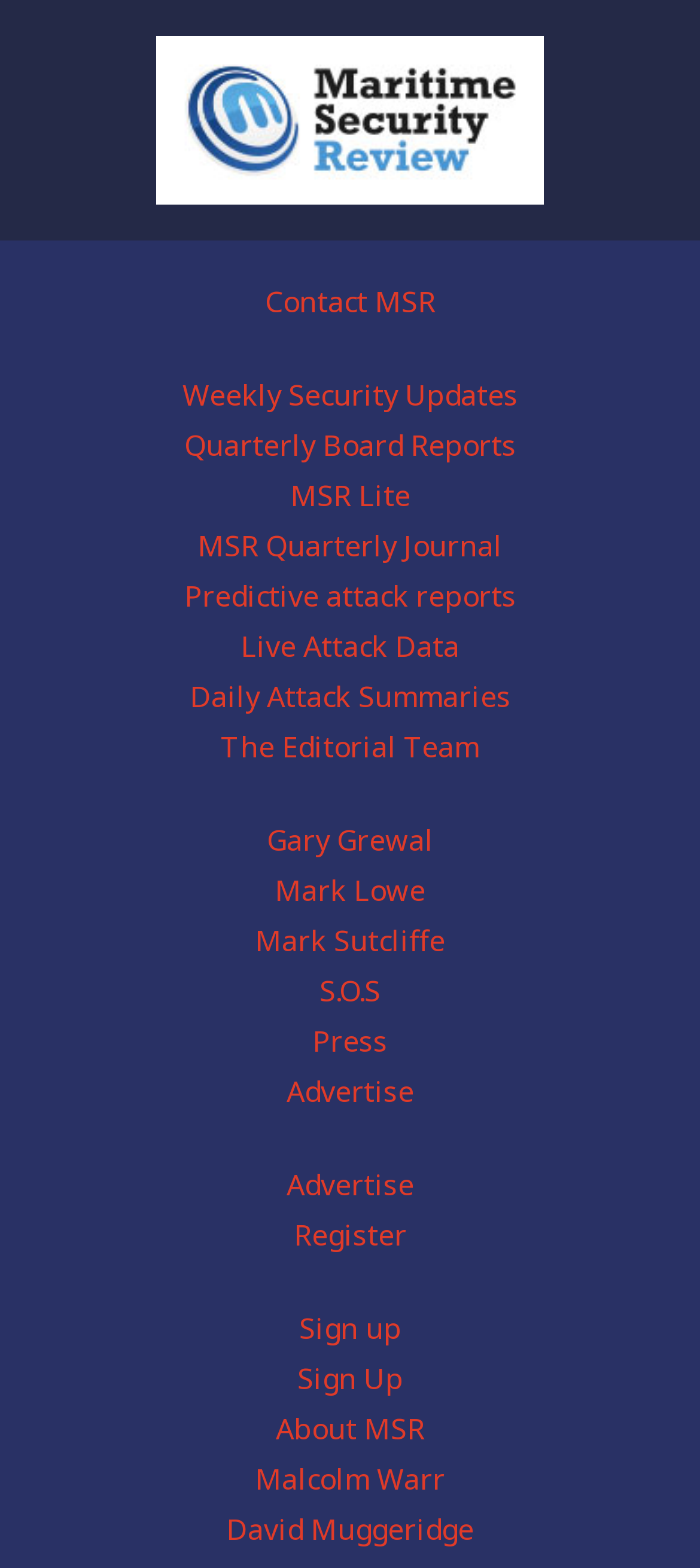What is the second link in the top section?
Make sure to answer the question with a detailed and comprehensive explanation.

I looked at the top section of the webpage and found the links 'Logo for Maritime Security Review', 'Contact MSR', 'Weekly Security Updates', and so on. The second link in this section is 'Contact MSR'.